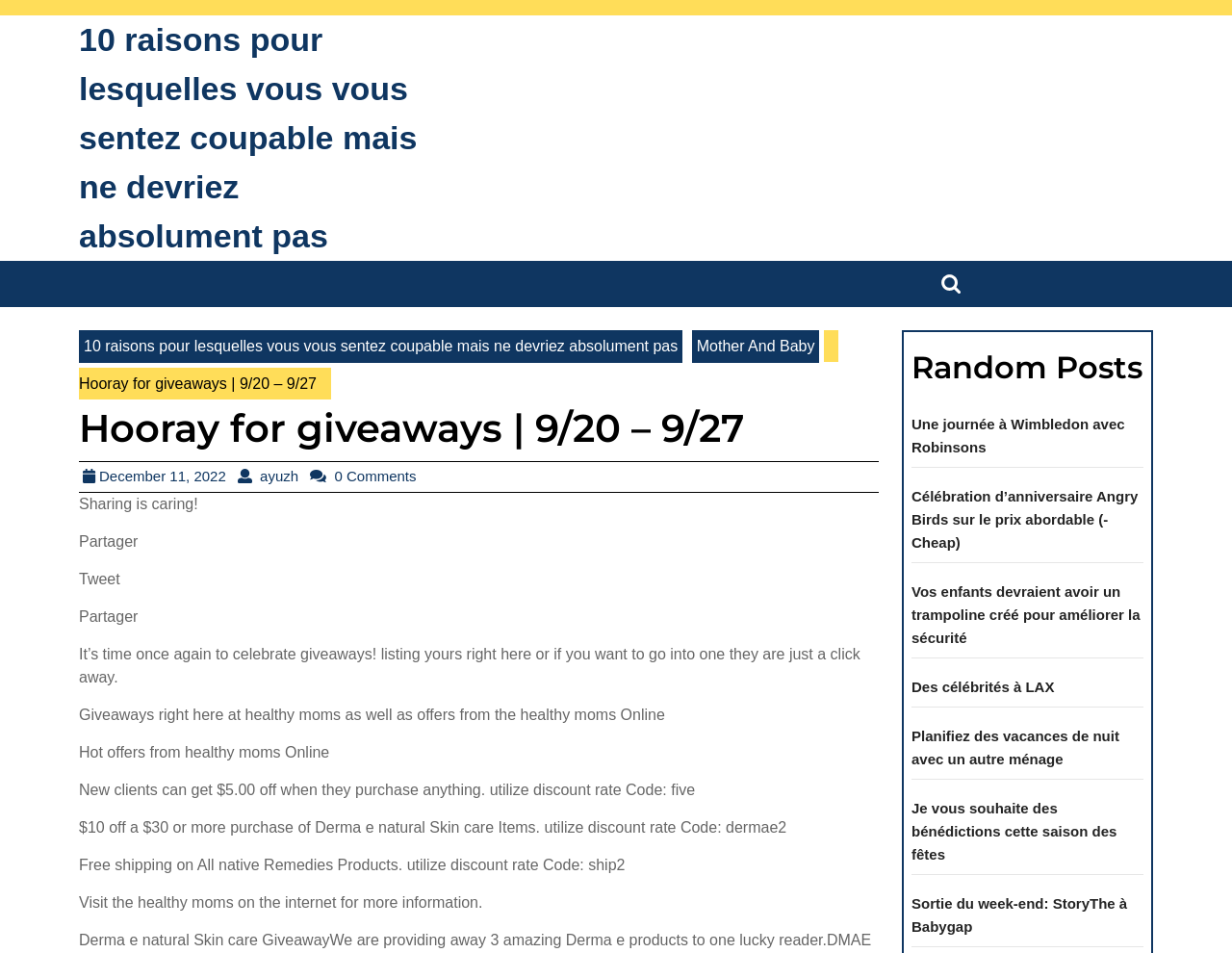Answer the question using only one word or a concise phrase: What is the discount code for Derma e natural Skin care Items?

dermae2